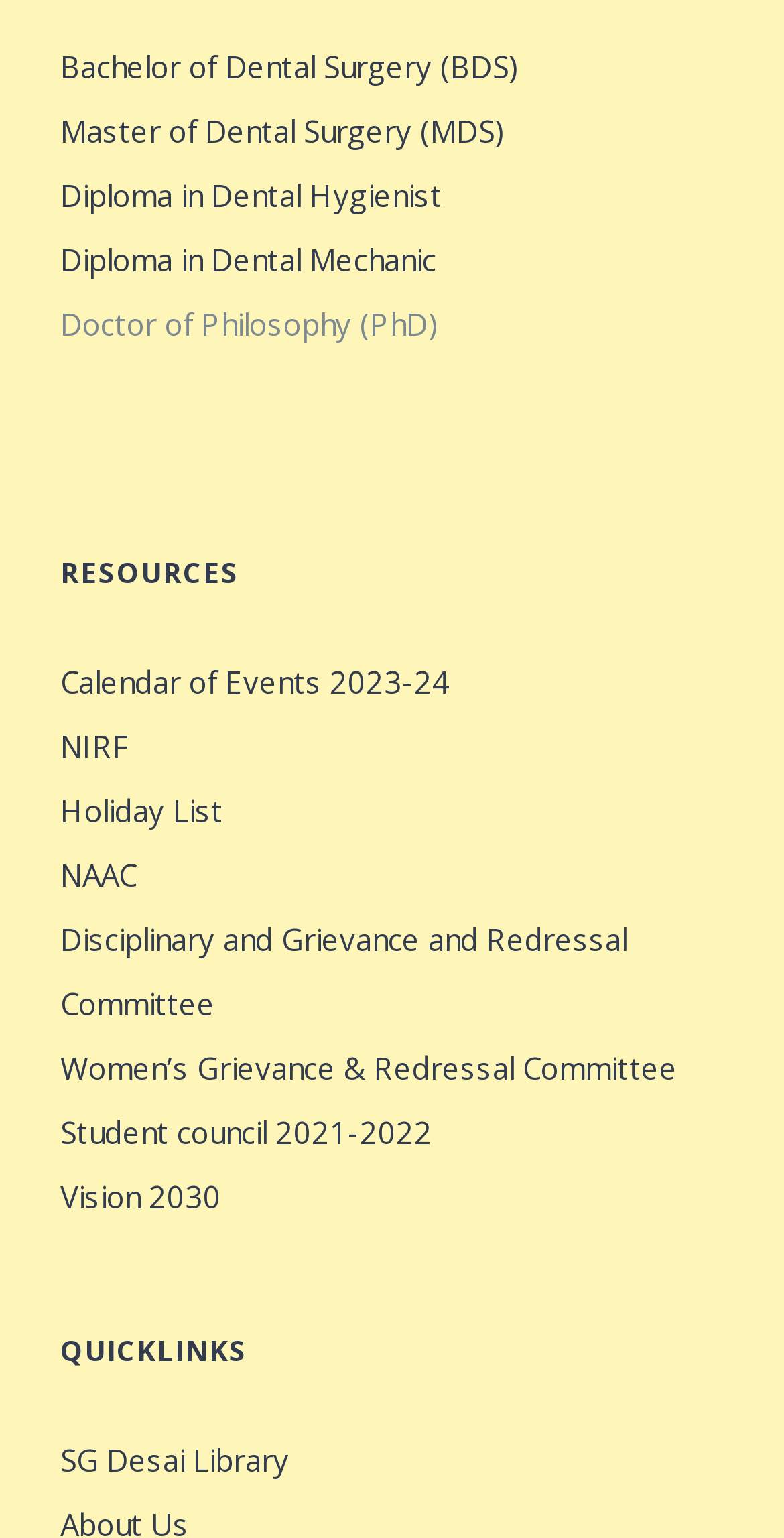How many dental-related links are on the page?
Using the image as a reference, answer with just one word or a short phrase.

5